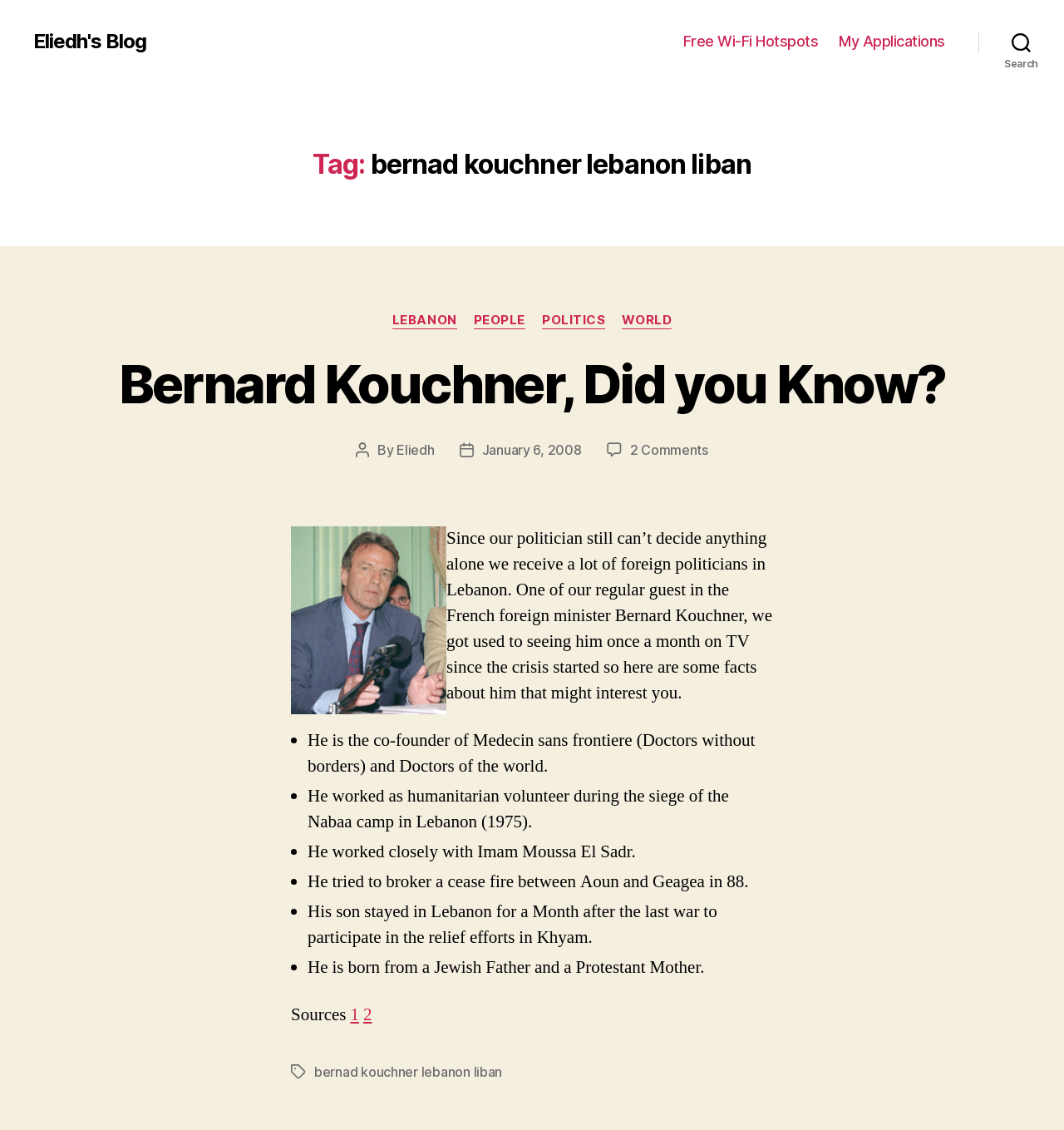Locate the bounding box coordinates of the clickable part needed for the task: "Click on the 'LEBANON' category".

[0.369, 0.277, 0.429, 0.292]